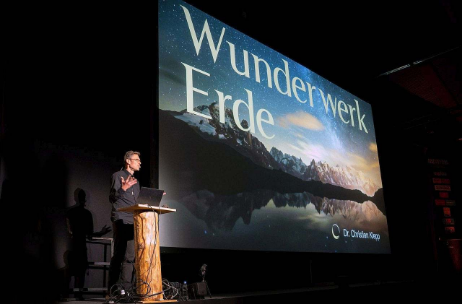Respond to the question below with a single word or phrase: What is the main theme of Dr. Klepp's presentation?

Sustainability and environment